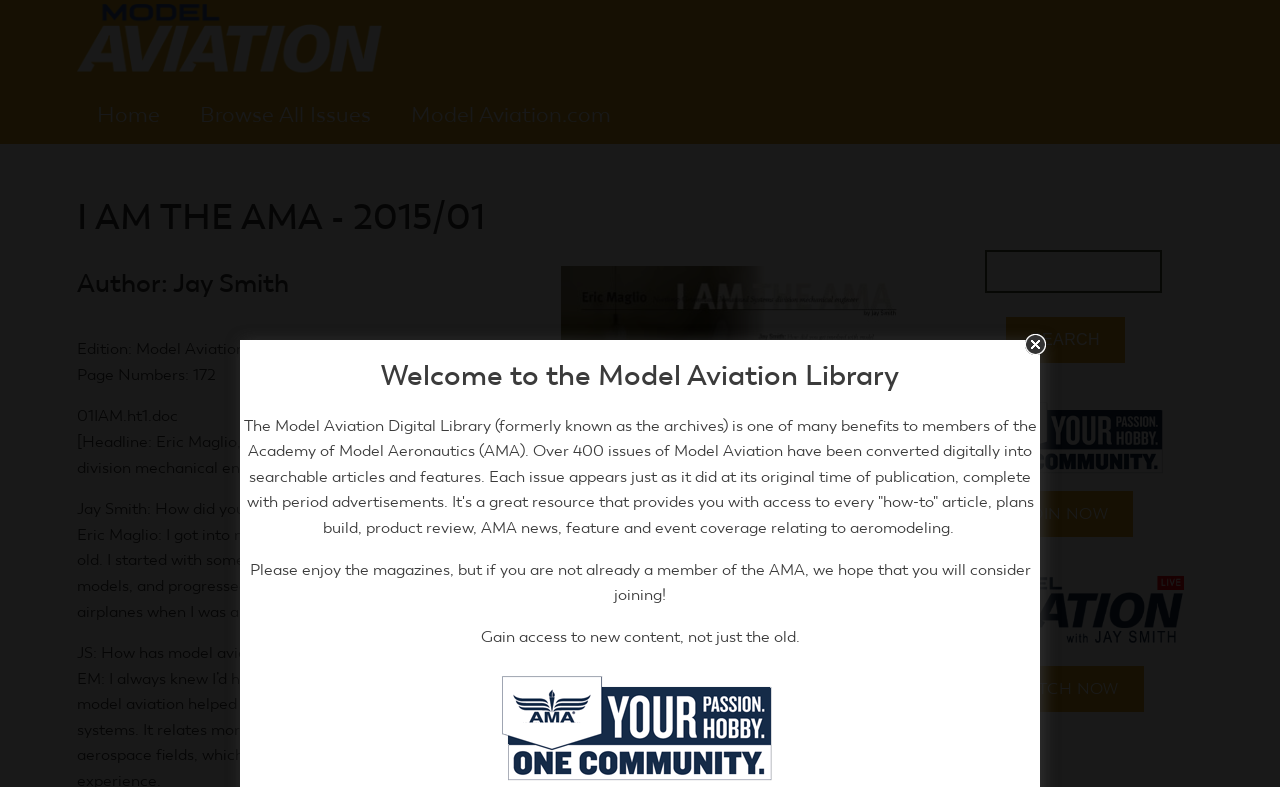Using a single word or phrase, answer the following question: 
Who is the author of the article?

Jay Smith